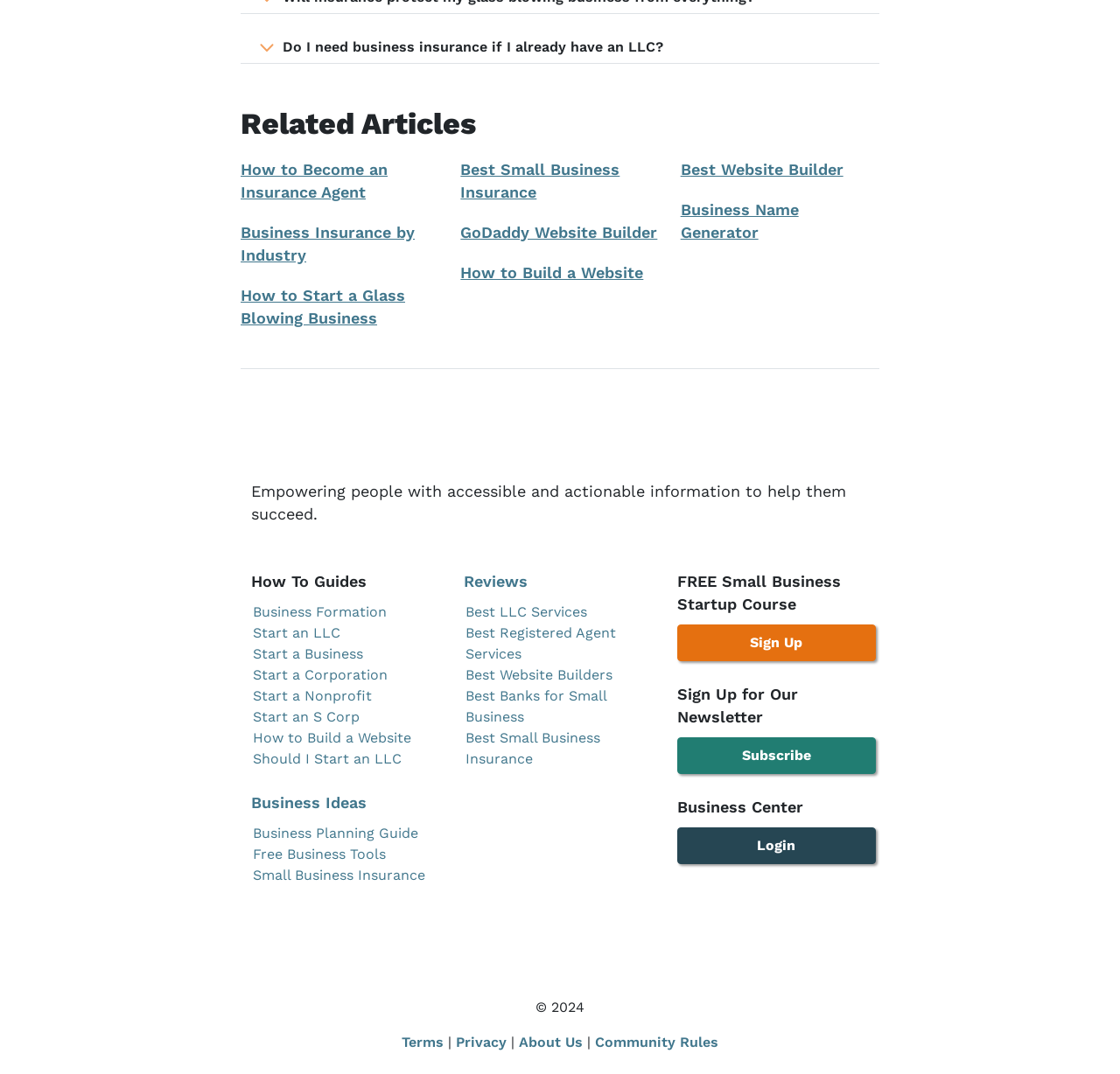Specify the bounding box coordinates of the area that needs to be clicked to achieve the following instruction: "Click on the 'Repositories' link".

None